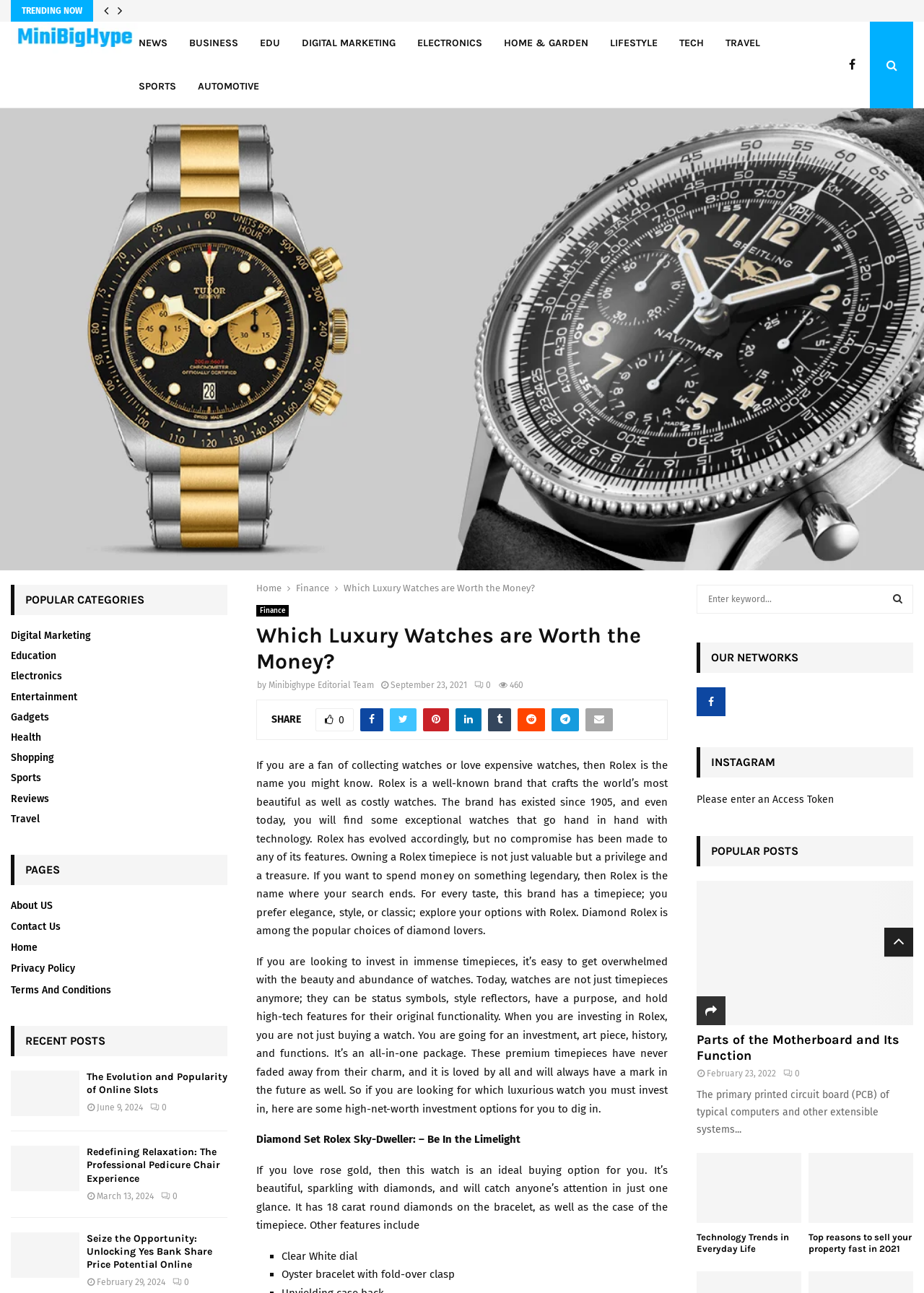Give a one-word or short phrase answer to the question: 
What is the purpose of owning a Rolex timepiece?

Privilege and treasure